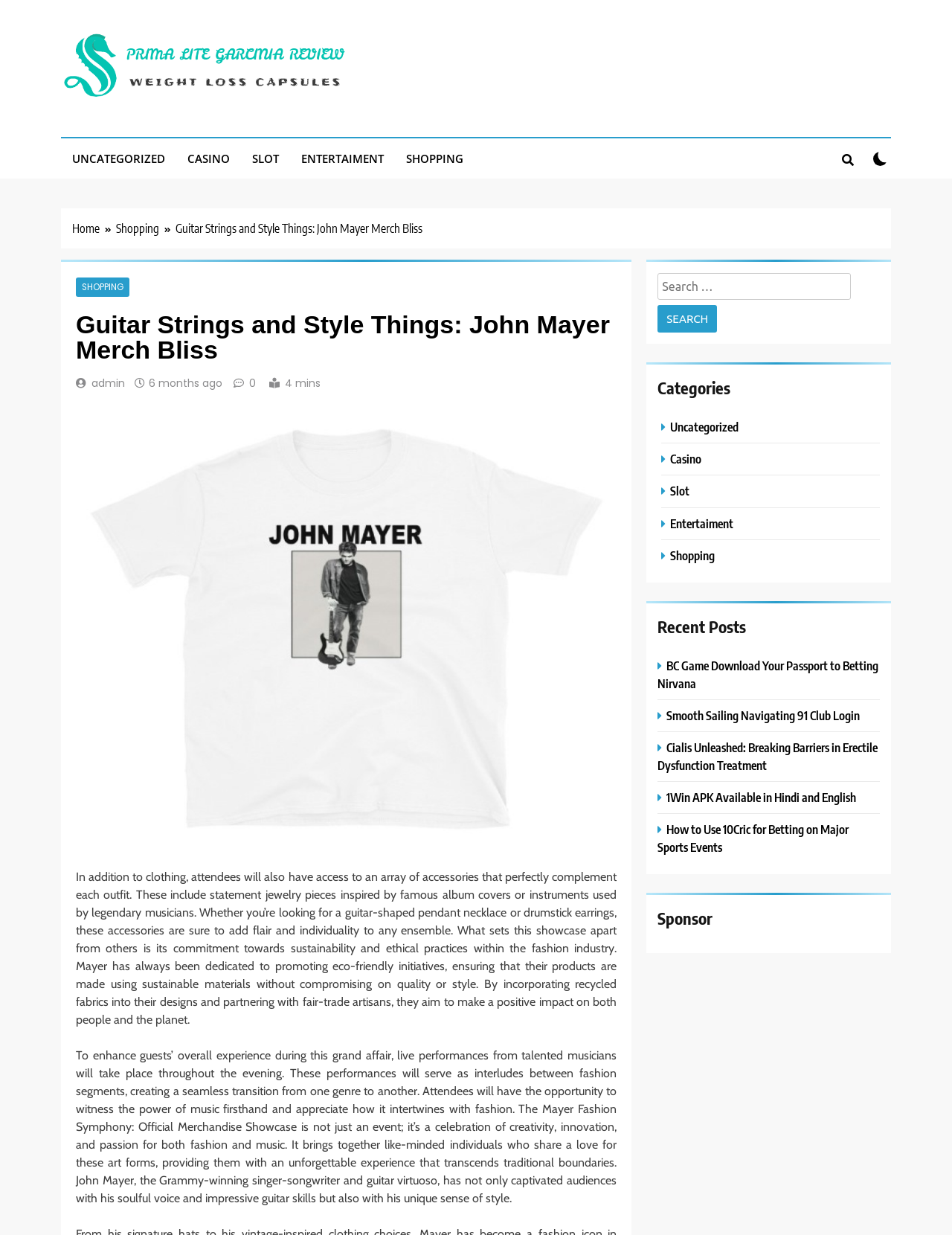Summarize the webpage comprehensively, mentioning all visible components.

This webpage is about John Mayer's merchandise, specifically focusing on guitar strings and style things. At the top, there is a navigation bar with links to "Home", "Shopping", and a breadcrumb trail showing the current page. Below this, there is a header section with a title "Guitar Strings and Style Things: John Mayer Merch Bliss" and links to "SHOPPING", "admin", and a timestamp "6 months ago". 

To the right of the header section, there is an image related to John Mayer's merchandise. Below the header section, there are two blocks of text describing the merchandise and its commitment to sustainability and ethical practices. The text also mentions live performances by musicians during the event.

On the right side of the page, there is a search bar with a button labeled "Search". Below this, there are headings for "Categories" and "Recent Posts", each with a list of links to various topics such as "Uncategorized", "Casino", "Slot", and "Entertaiment". The "Recent Posts" section lists several articles with titles like "BC Game Download Your Passport to Betting Nirvana" and "Cialis Unleashed: Breaking Barriers in Erectile Dysfunction Treatment". 

At the bottom of the page, there is a section labeled "Sponsor". There are also several links scattered throughout the page, including "Prima Lite Garcinia Review" and "UNCATEGORIZED". Additionally, there are buttons and checkboxes, including a button with a search icon and an unchecked checkbox.